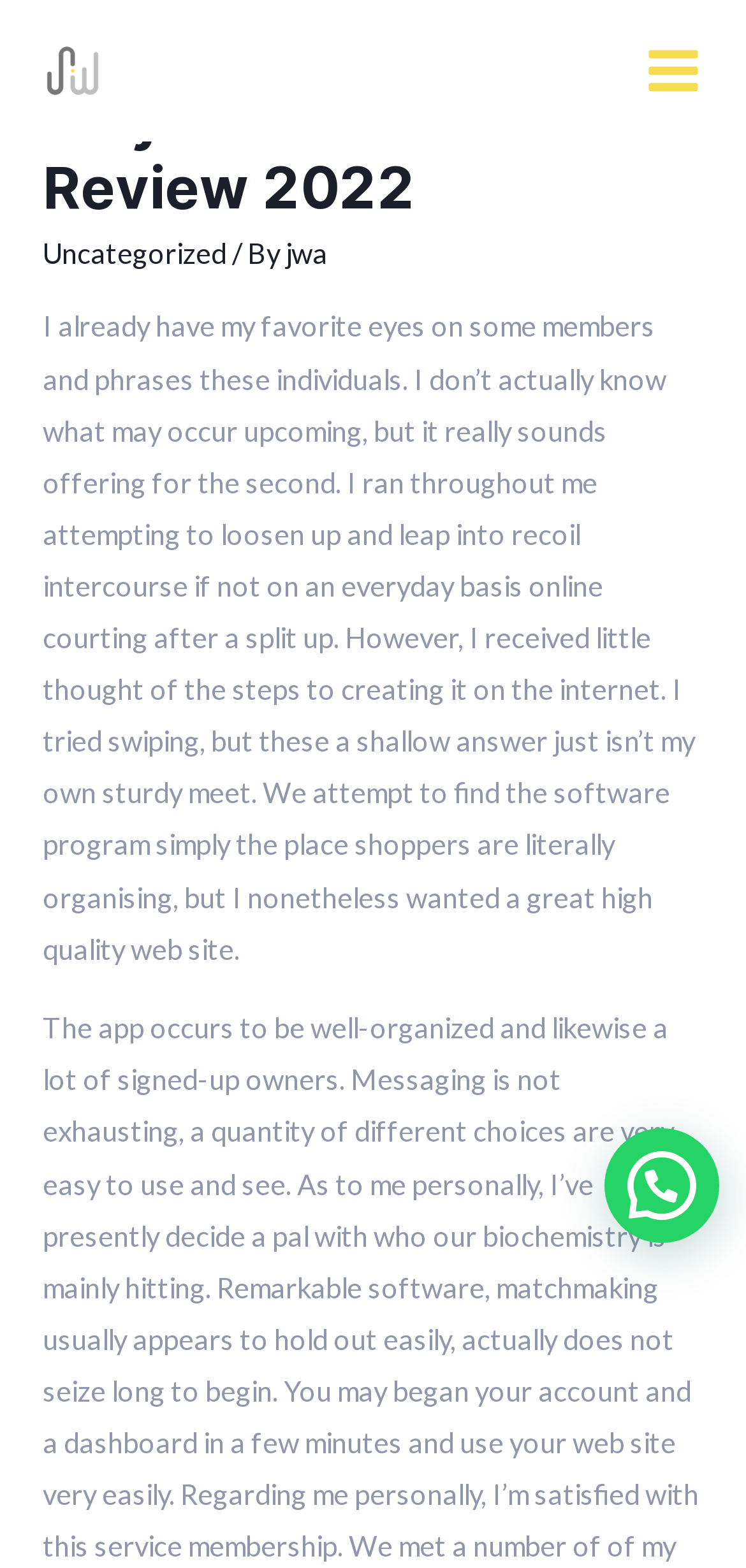What is the author of the article?
From the screenshot, supply a one-word or short-phrase answer.

jwa